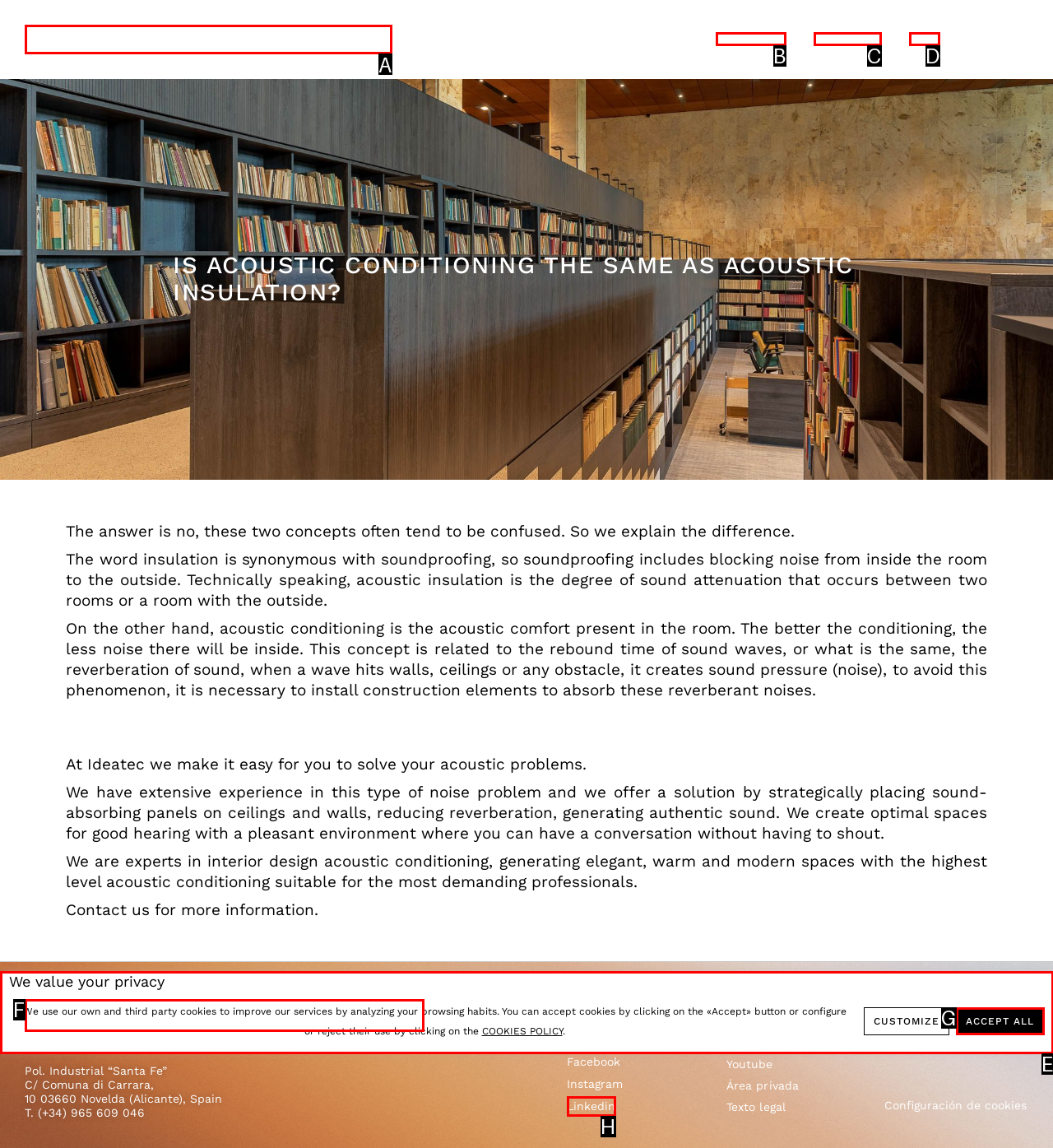Tell me the letter of the option that corresponds to the description: Proyectos
Answer using the letter from the given choices directly.

C